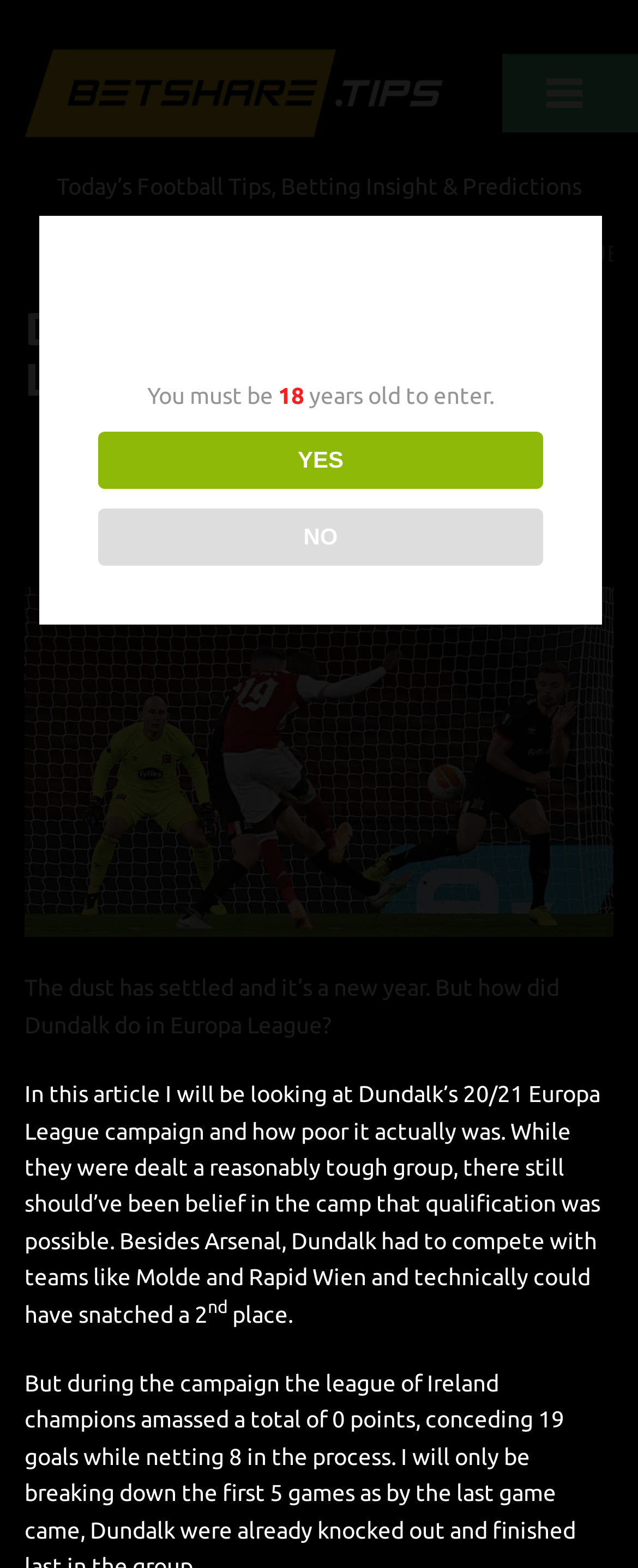What is the name of the website?
Provide a detailed answer to the question using information from the image.

The name of the website can be found in the top-left corner of the webpage, where it says 'Betshare.tips – Free Football Tips | Football Predictions |'.